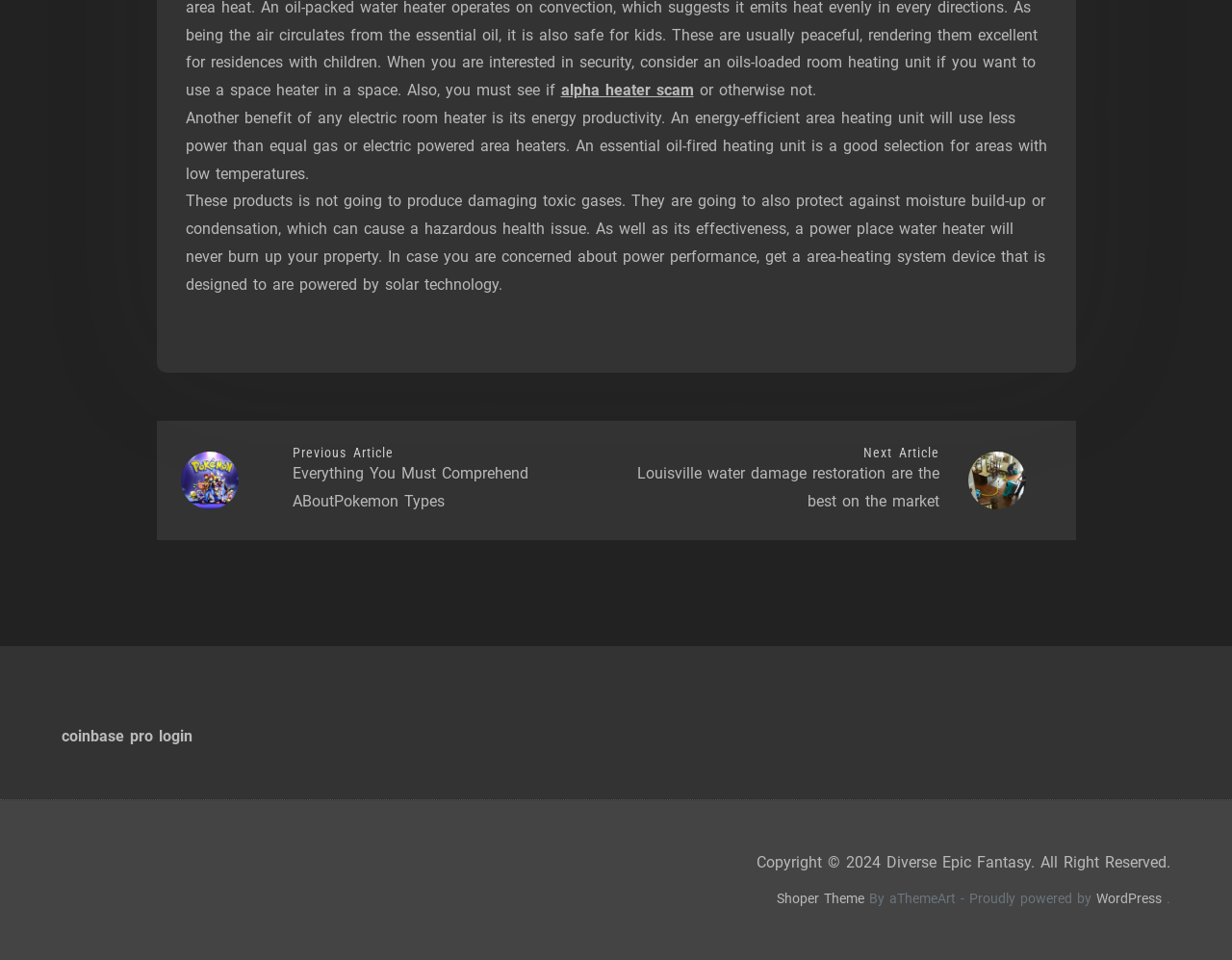What is the link above 'Previous Article'?
We need a detailed and exhaustive answer to the question. Please elaborate.

The link above the 'Previous Article' heading is 'Everything You Must Comprehend About Pokemon Types', which suggests that it is a related article or a previous post on the website.